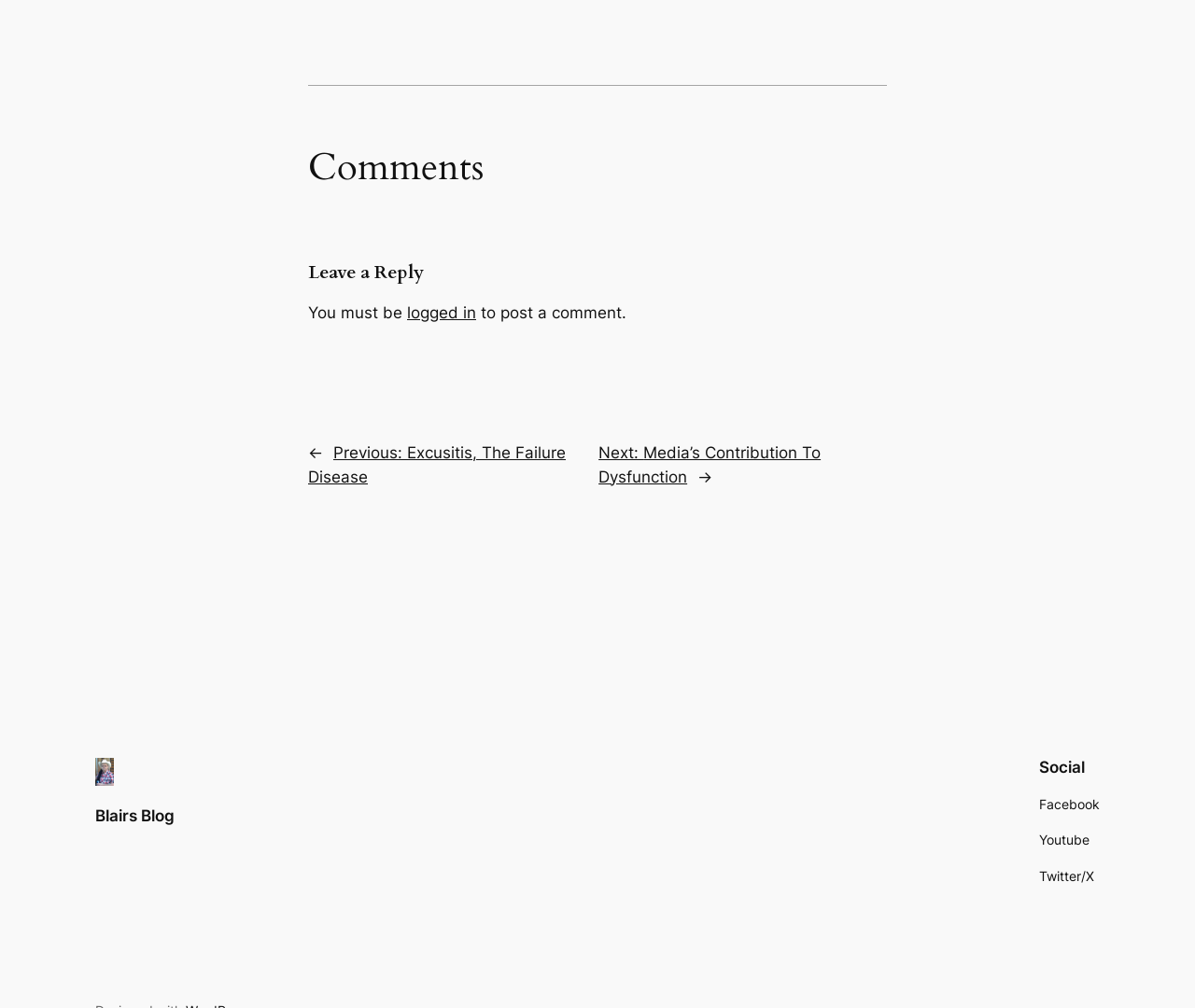Pinpoint the bounding box coordinates for the area that should be clicked to perform the following instruction: "Click on 'Facebook'".

[0.869, 0.788, 0.92, 0.809]